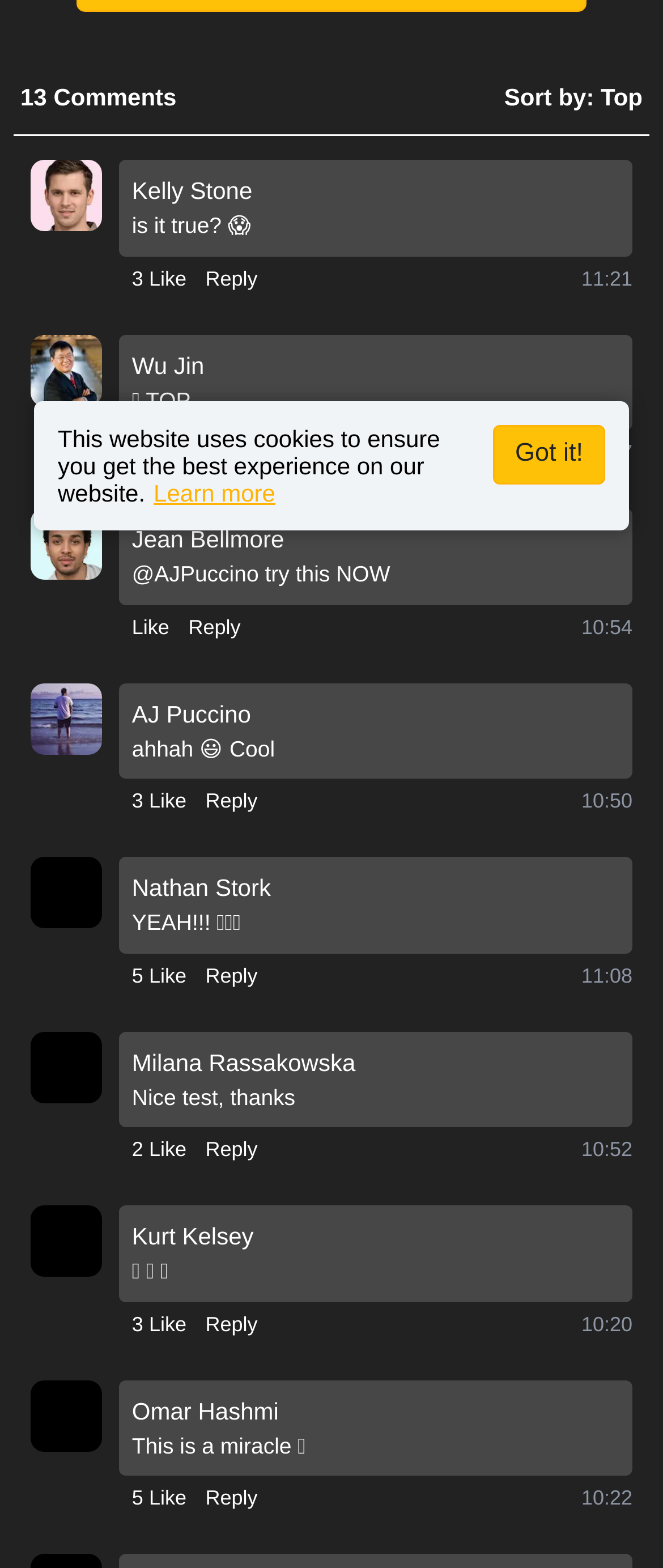Extract the bounding box for the UI element that matches this description: "Got it!".

[0.744, 0.271, 0.913, 0.309]